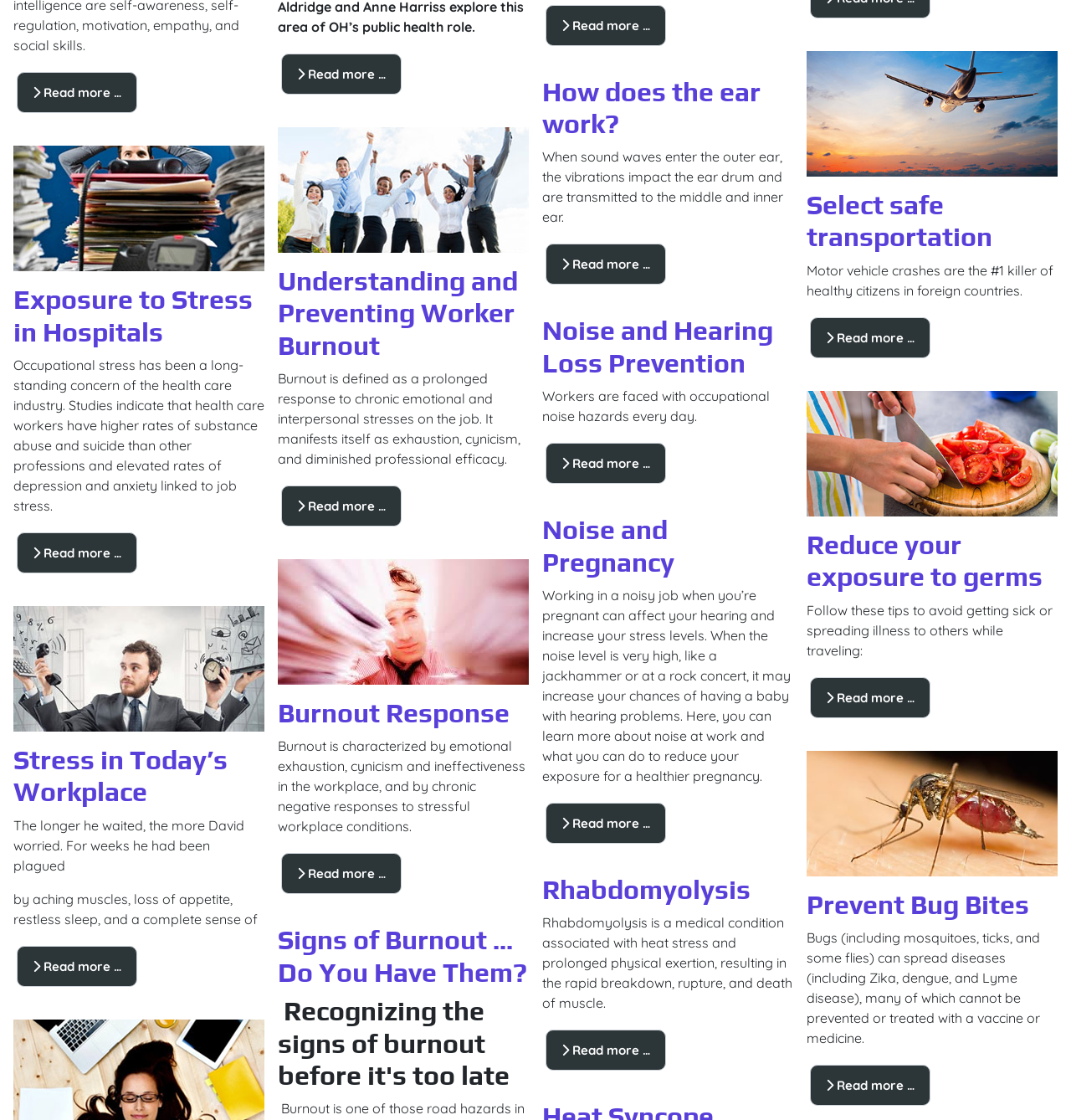Using the element description: "Pro", determine the bounding box coordinates for the specified UI element. The coordinates should be four float numbers between 0 and 1, [left, top, right, bottom].

None